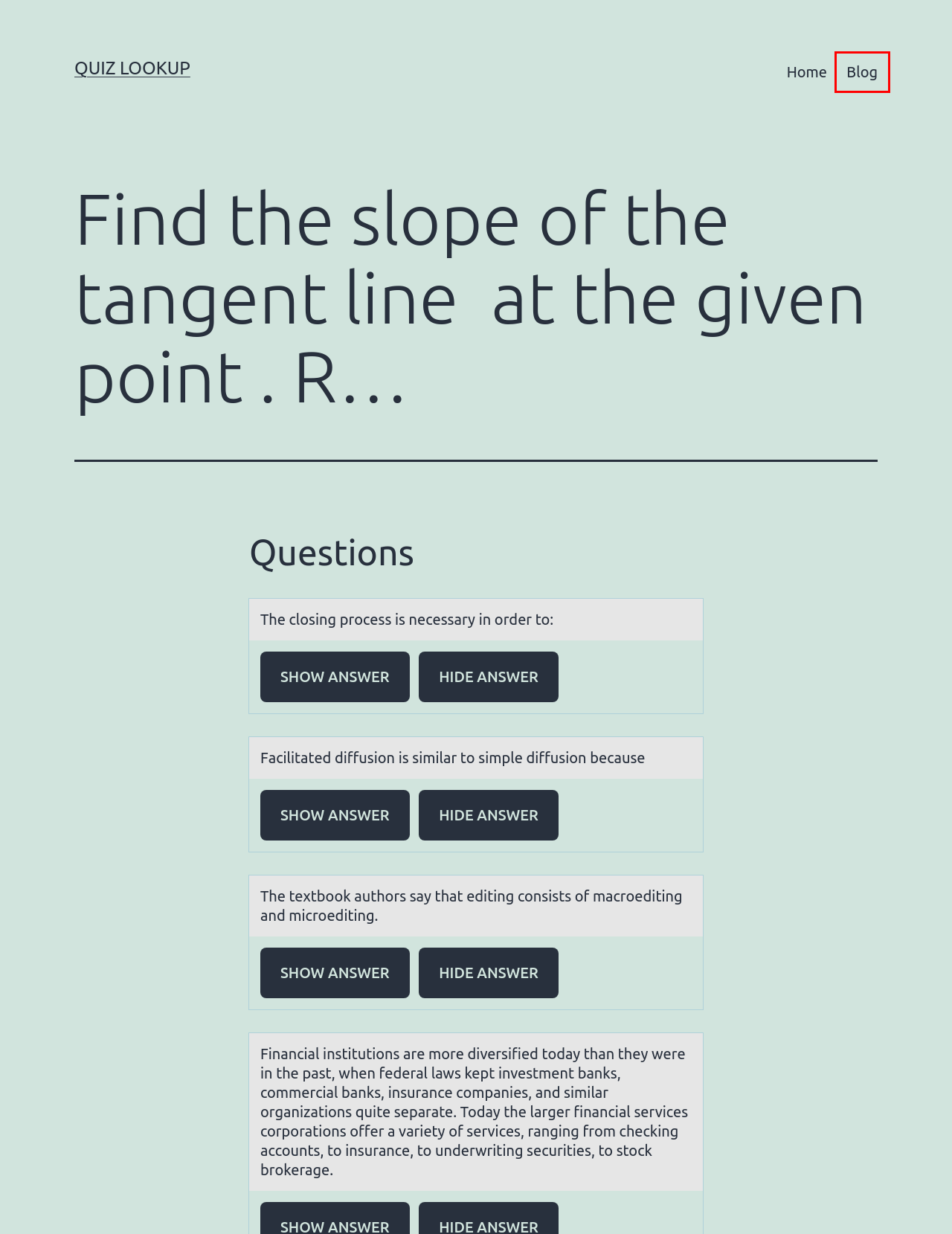Look at the screenshot of the webpage and find the element within the red bounding box. Choose the webpage description that best fits the new webpage that will appear after clicking the element. Here are the candidates:
A. Privacy Policy | Quiz Lookup
B. Find if . ​ | Quiz Lookup
C. What is the name of this mineral? | Quiz Lookup
D. Blog | Quiz Lookup
E. Anonymous | Quiz Lookup
F. Ten Tips for Taking an Online Test
G. Terms of Service | Quiz Lookup
H. Uncategorized | Quiz Lookup

D